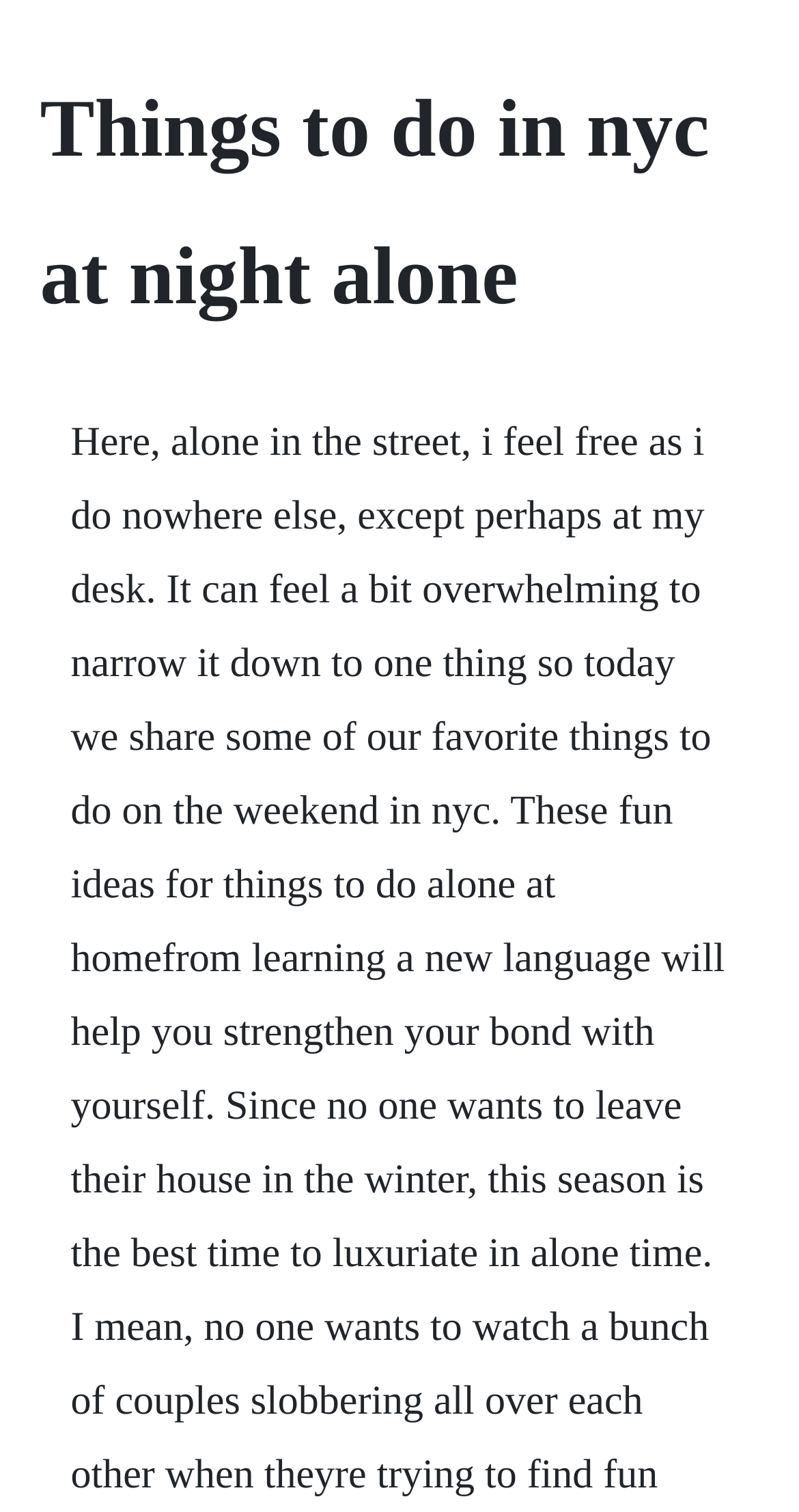Please determine the heading text of this webpage.

Things to do in nyc at night alone